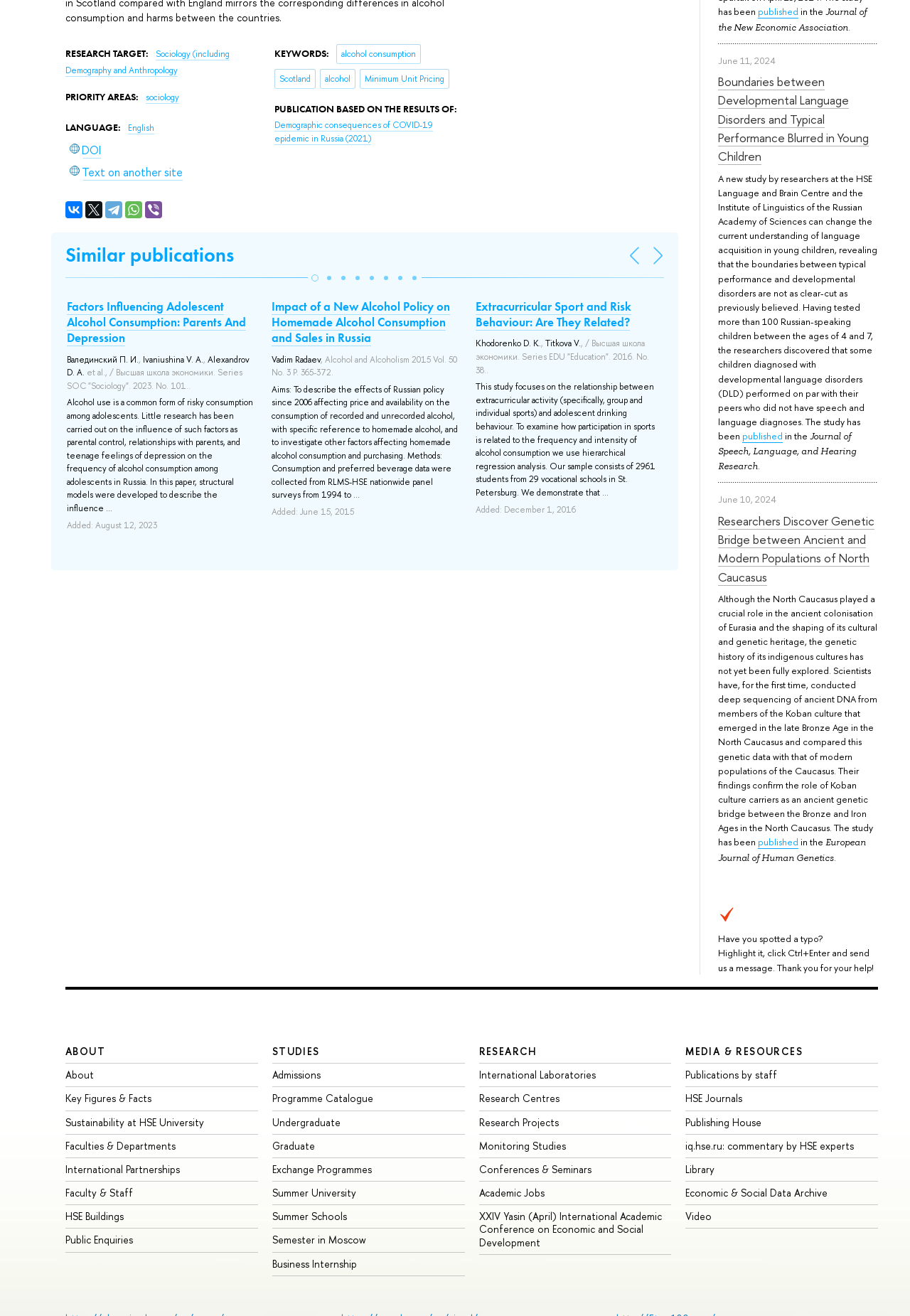Can you find the bounding box coordinates of the area I should click to execute the following instruction: "Click the 'DOI' link"?

[0.091, 0.108, 0.111, 0.121]